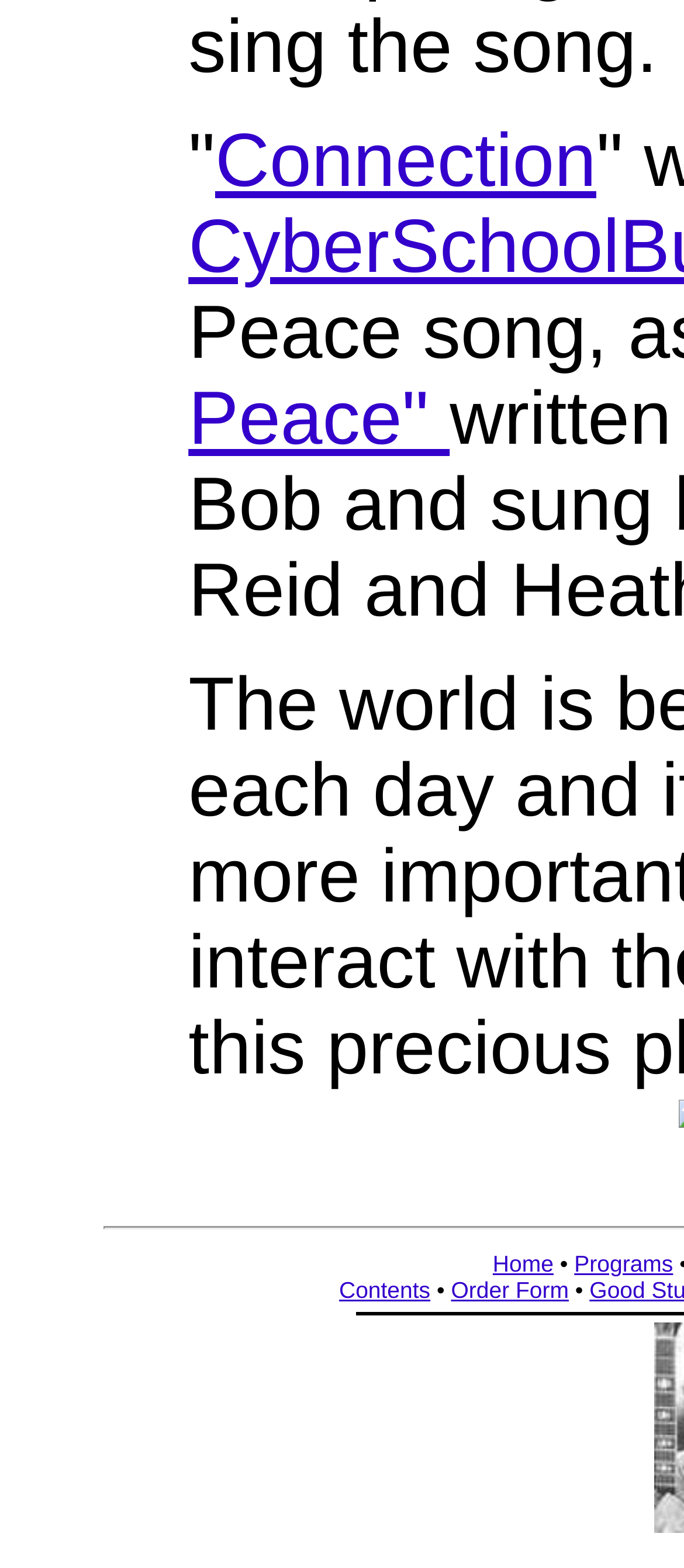Using the provided element description: "Disclaimer & cookies policy", identify the bounding box coordinates. The coordinates should be four floats between 0 and 1 in the order [left, top, right, bottom].

None